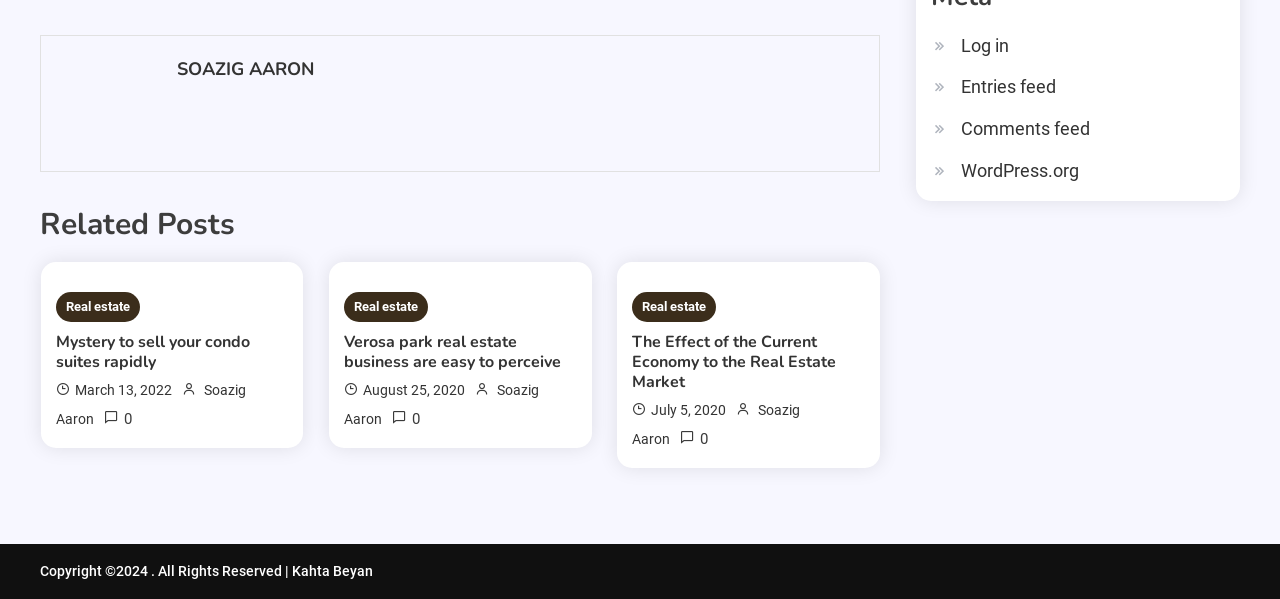Please find the bounding box coordinates of the element that must be clicked to perform the given instruction: "Read the article 'Mystery to sell your condo suites rapidly'". The coordinates should be four float numbers from 0 to 1, i.e., [left, top, right, bottom].

[0.044, 0.554, 0.225, 0.621]